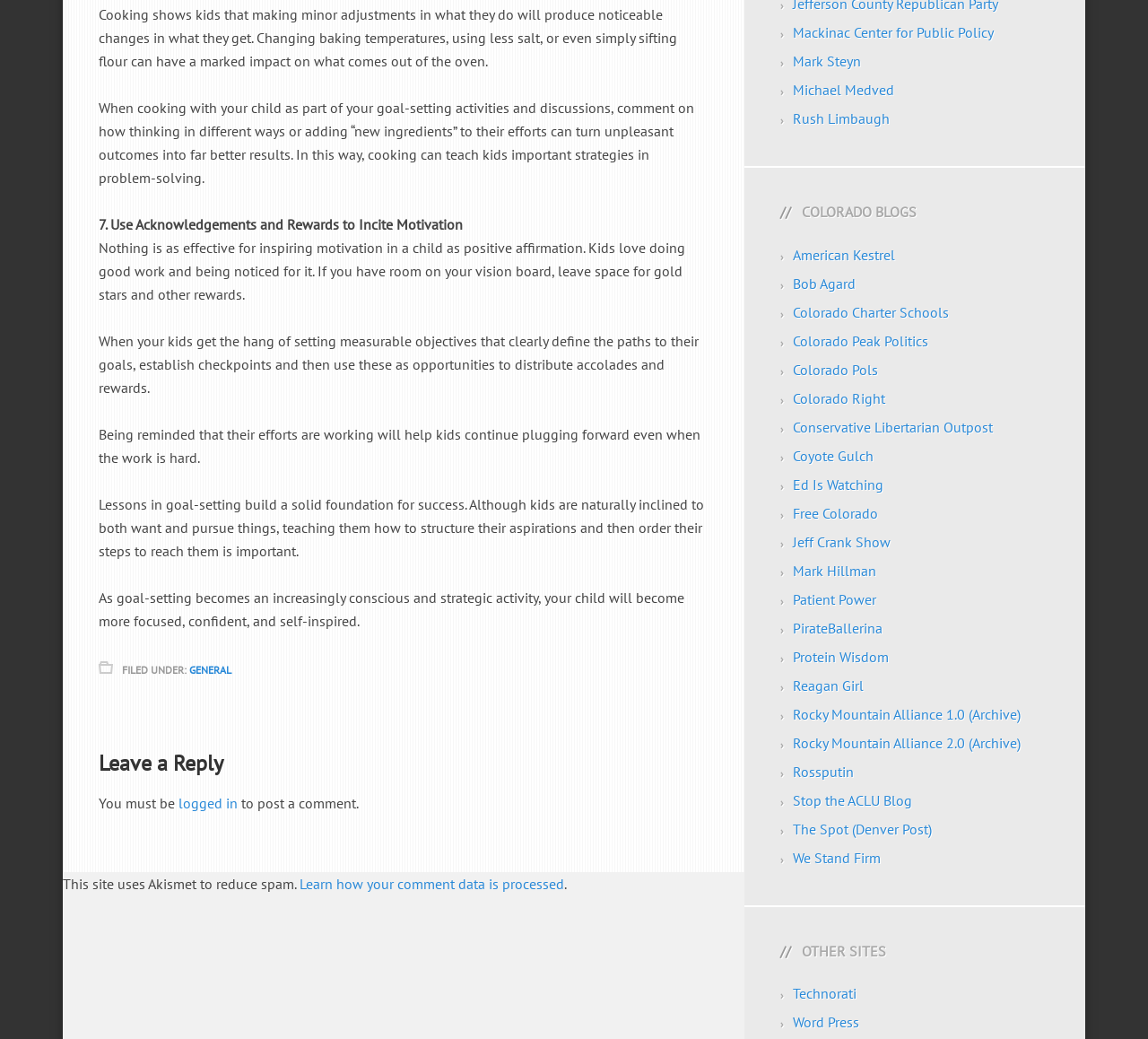Kindly determine the bounding box coordinates for the area that needs to be clicked to execute this instruction: "Click on 'American Kestrel'".

[0.691, 0.236, 0.78, 0.254]